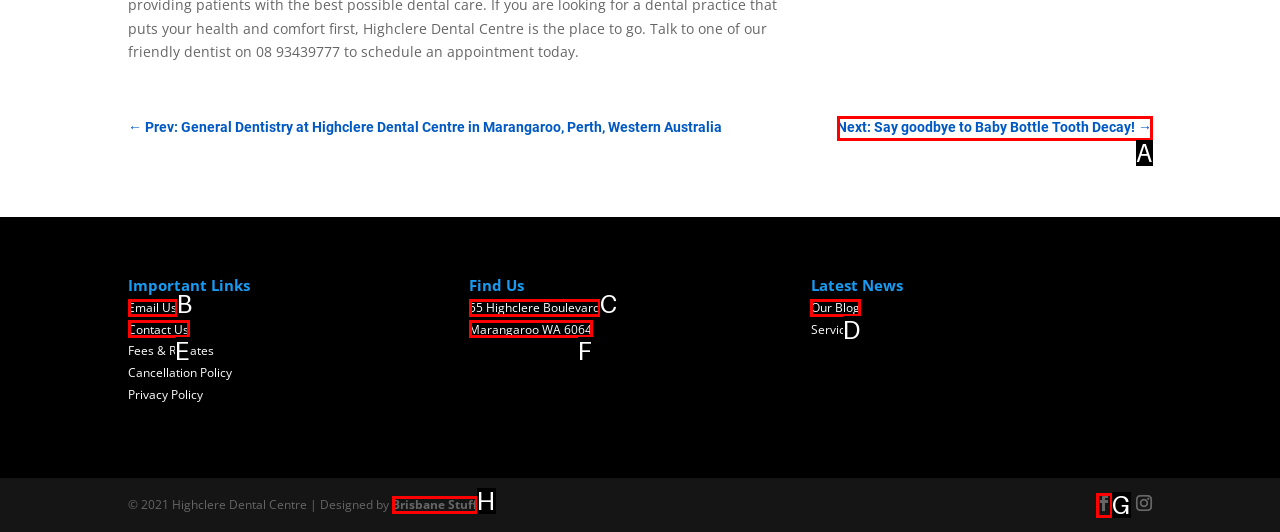To achieve the task: Read latest news, indicate the letter of the correct choice from the provided options.

D